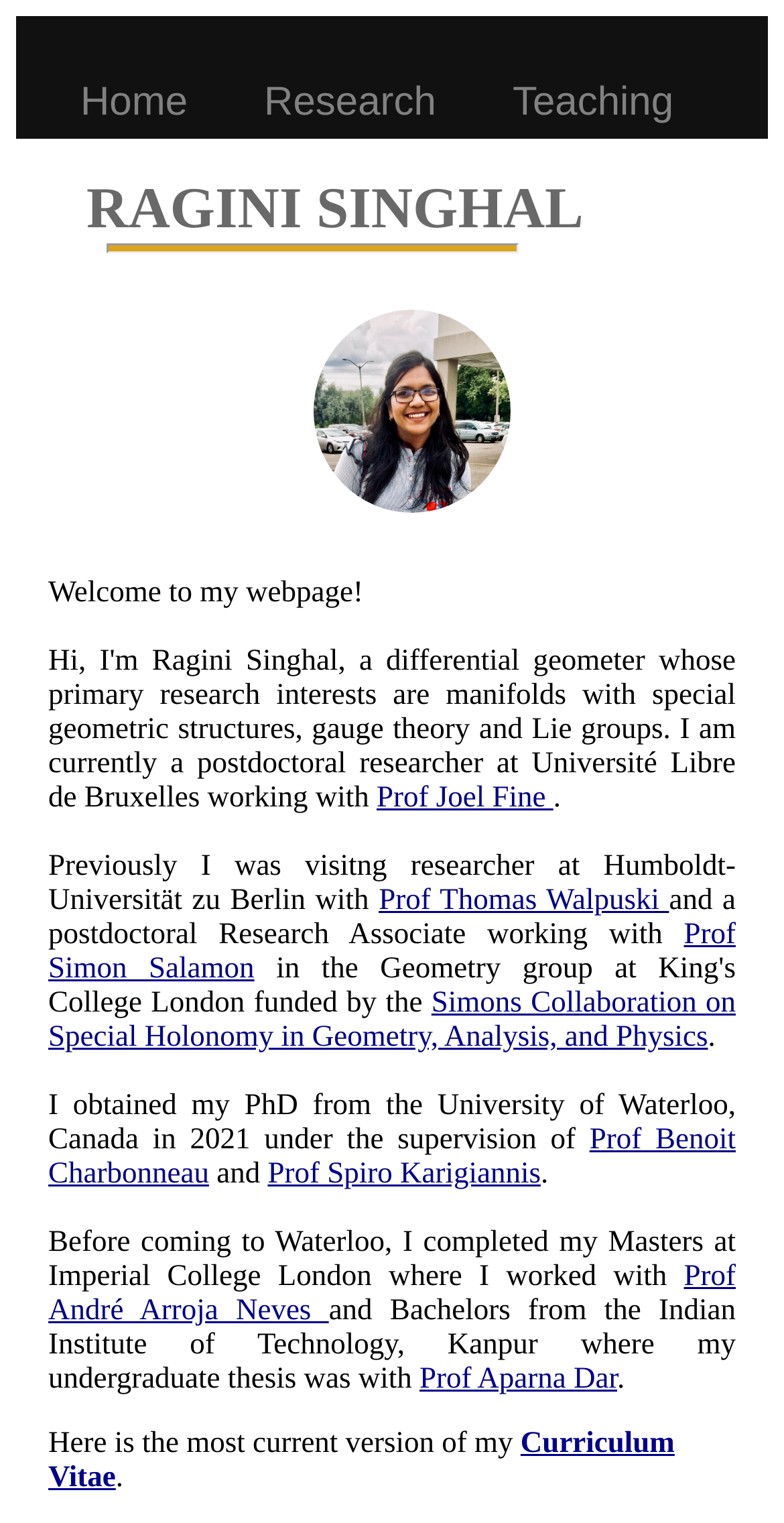Determine the bounding box coordinates of the element's region needed to click to follow the instruction: "view research". Provide these coordinates as four float numbers between 0 and 1, formatted as [left, top, right, bottom].

[0.255, 0.045, 0.572, 0.091]